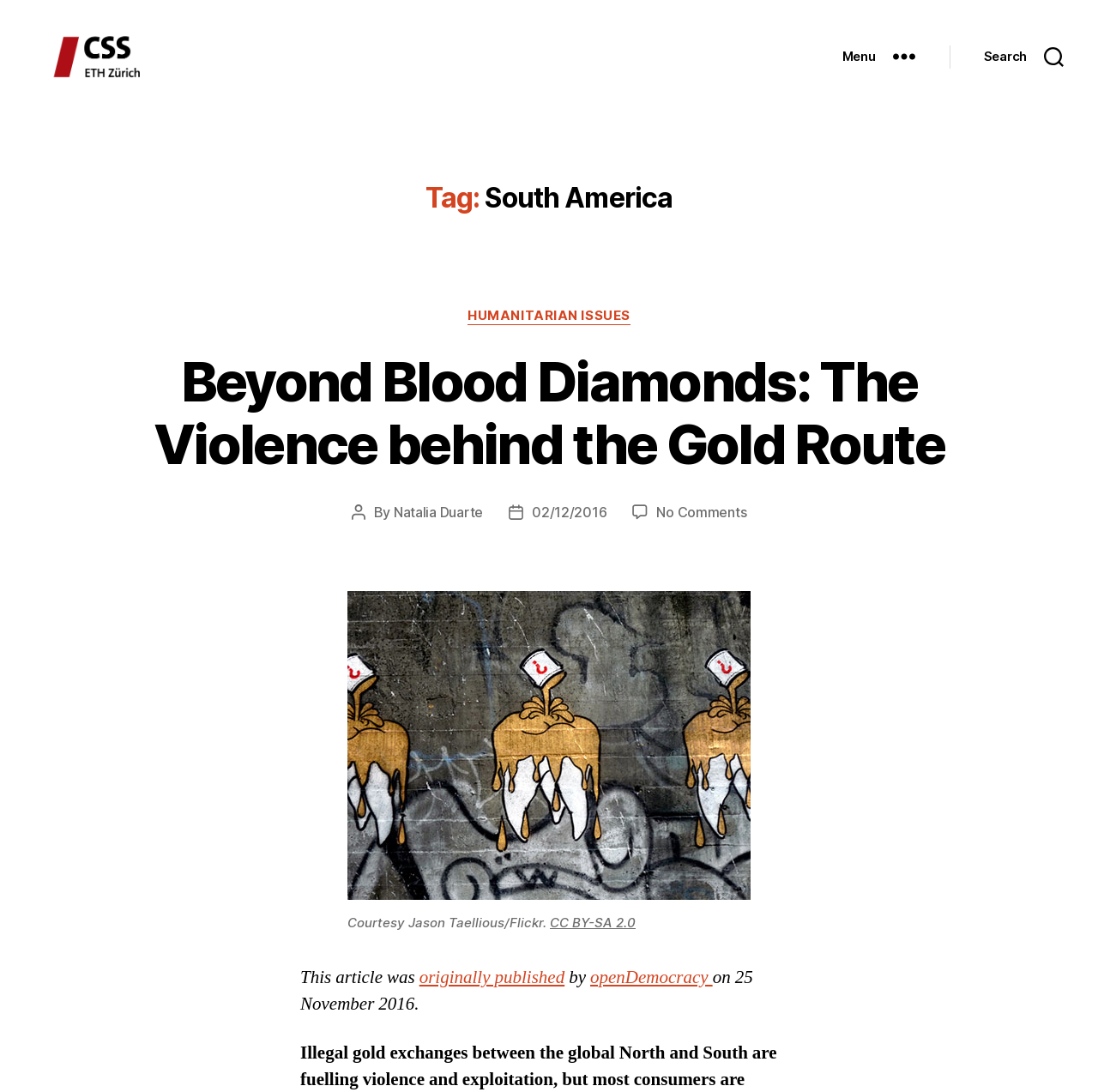Who is the author of the article?
Please provide a single word or phrase in response based on the screenshot.

Natalia Duarte